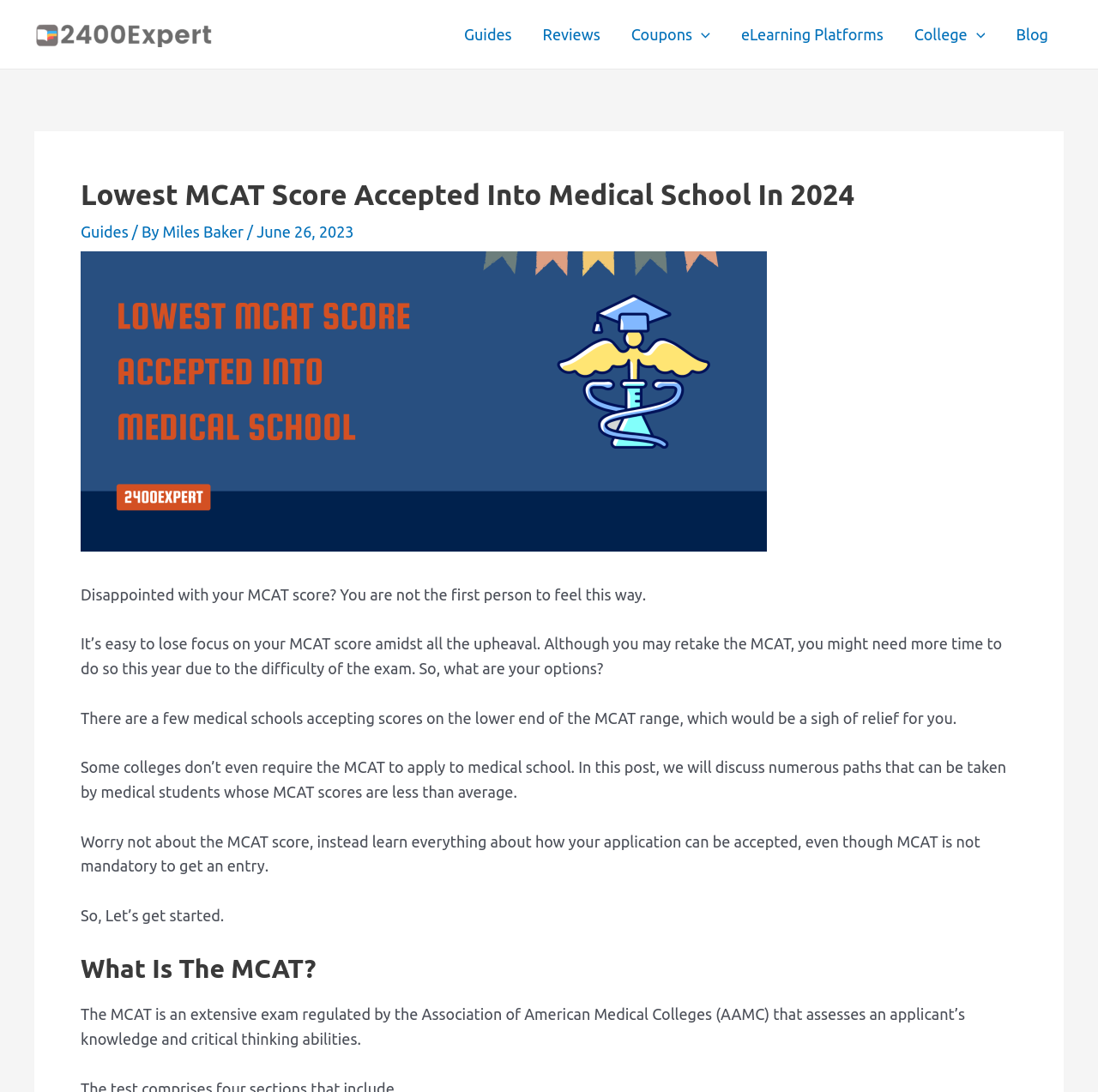What is the main topic of the webpage?
Kindly give a detailed and elaborate answer to the question.

The main topic of the webpage is about the lowest MCAT score accepted into medical school, as indicated by the heading 'Lowest MCAT Score Accepted Into Medical School In 2024' and the content of the webpage.